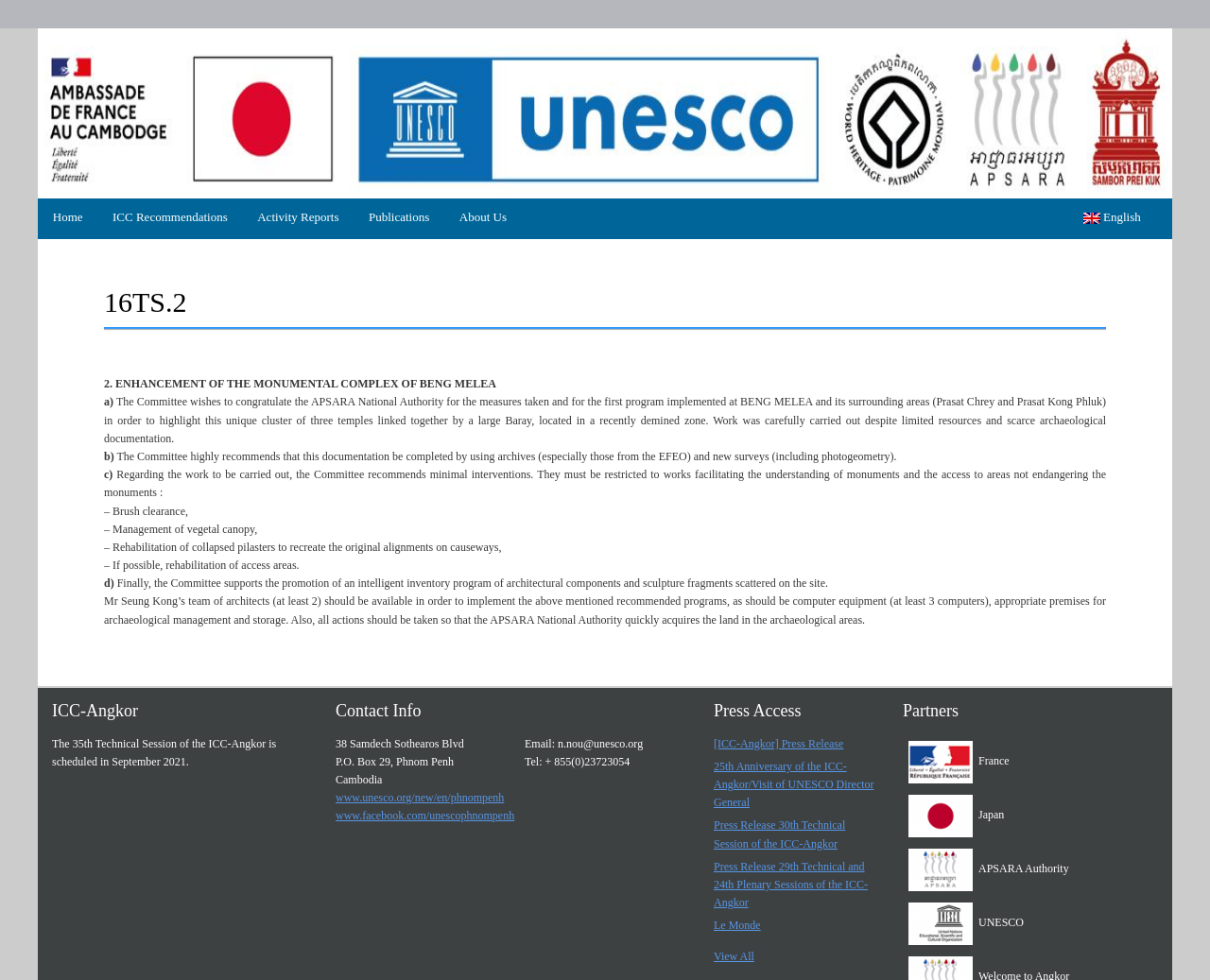Explain in detail what is displayed on the webpage.

The webpage is about the 16TS.2 – ICC Angkor, with a prominent banner image at the top, spanning almost the entire width of the page. Below the banner, there is a primary navigation menu with links to "Home", "ICC Recommendations", "Activity Reports", "Publications", and "About Us". To the right of the navigation menu, there is a language selection option with an English flag icon.

The main content of the page is divided into sections, with headings and static text. The first section has a heading "16TS.2" followed by a description of the monumental complex of Beng Melea, with recommendations for its enhancement. The text is divided into paragraphs with headings "a)", "b)", "c)", and "d)".

Below this section, there is a heading "ICC-Angkor" with a brief description of the 35th Technical Session of the ICC-Angkor scheduled for September 2021.

The next section has a heading "Contact Info" with the address, postal box, and country of Cambodia, along with links to the UNESCO website and Facebook page.

Following this, there is a section with a heading "Email:" and "Tel:" with contact information. Then, there is a section with a heading "Press Access" with links to various press releases and news articles.

The final section has a heading "Partners" with links to partner organizations, including France, Japan, APSARA Authority, and UNESCO, each with its logo image.

Overall, the webpage has a clean and organized layout, with clear headings and concise text, making it easy to navigate and understand.